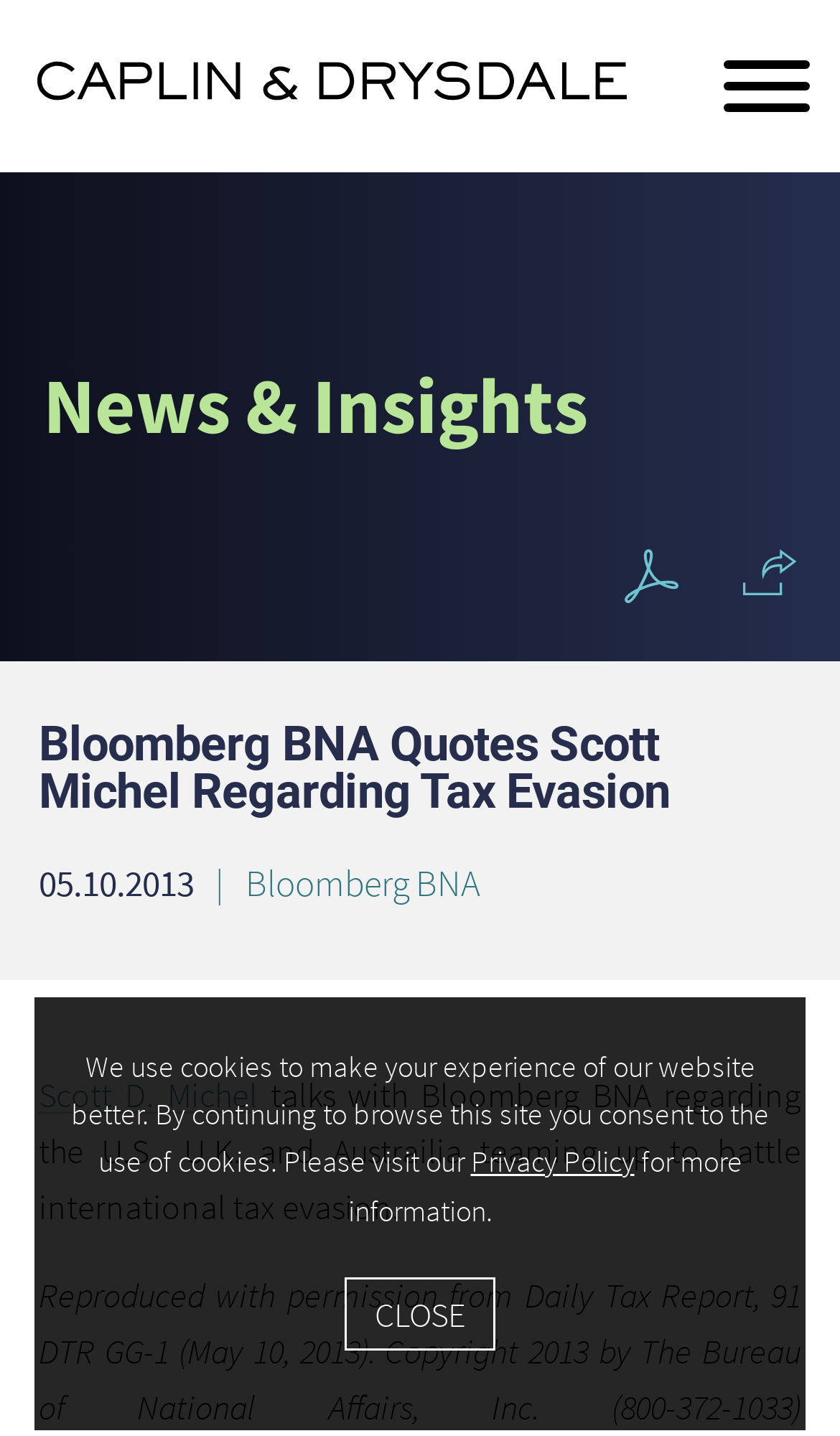Please specify the bounding box coordinates of the element that should be clicked to execute the given instruction: 'Open the Main Content page'. Ensure the coordinates are four float numbers between 0 and 1, expressed as [left, top, right, bottom].

[0.195, 0.008, 0.5, 0.062]